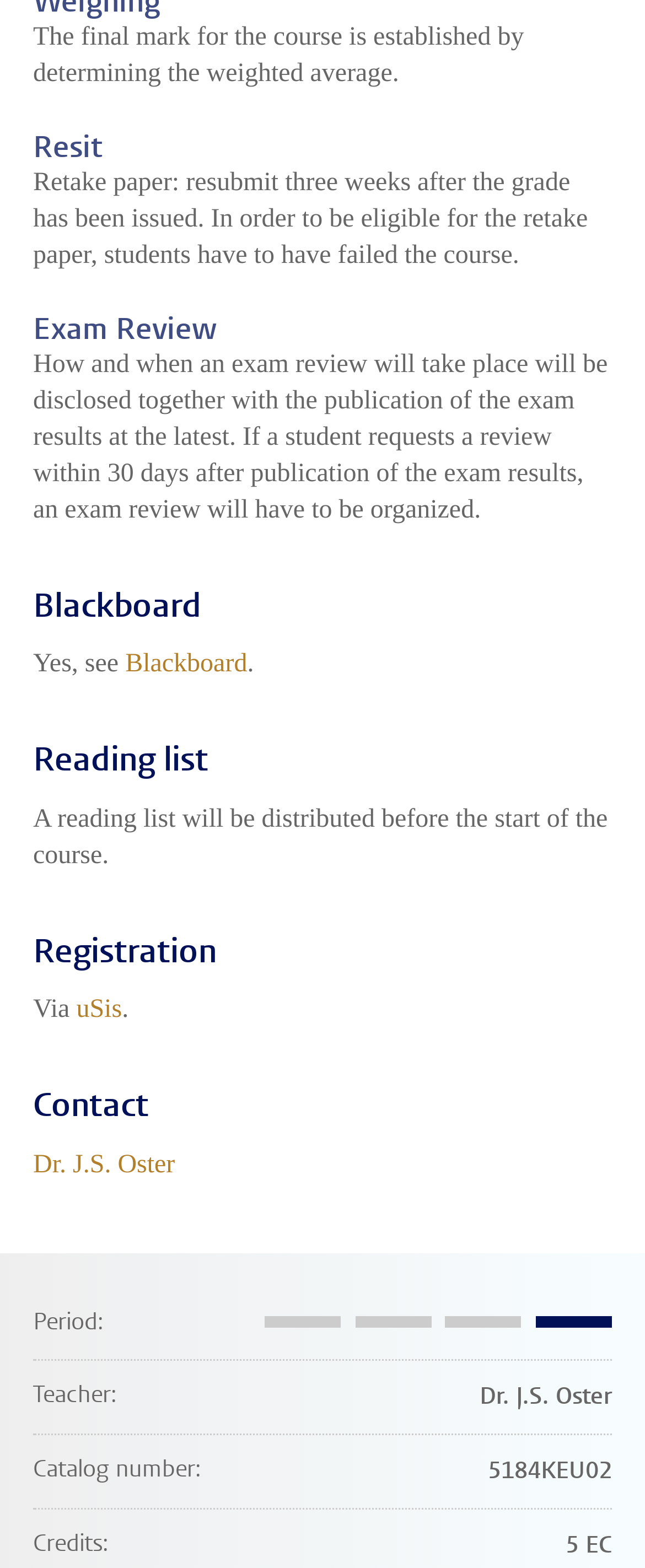Based on what you see in the screenshot, provide a thorough answer to this question: How many credits is this course worth?

This course is worth 5 EC credits, as stated in the StaticText element with the text '5 EC'.